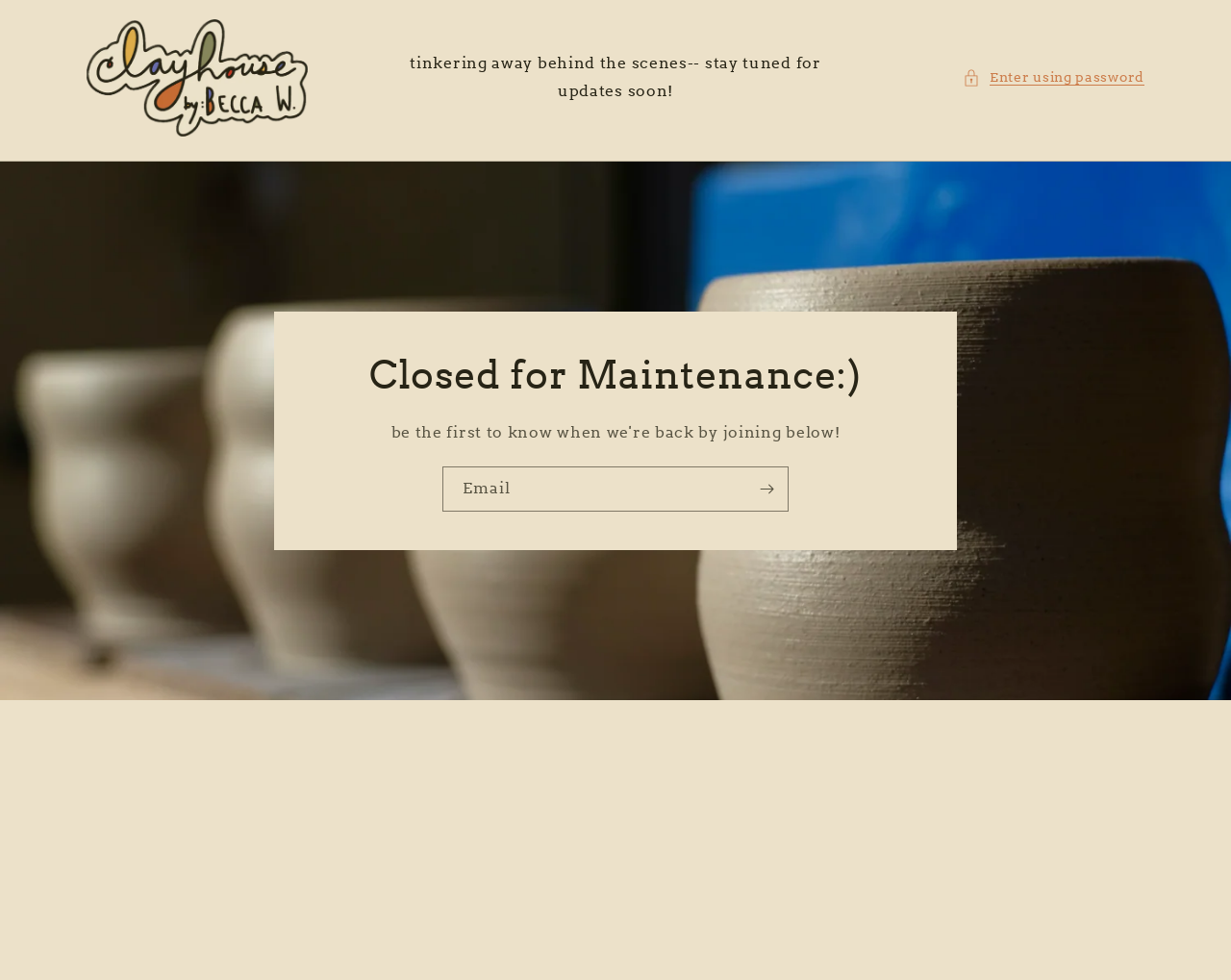Using the format (top-left x, top-left y, bottom-right x, bottom-right y), provide the bounding box coordinates for the described UI element. All values should be floating point numbers between 0 and 1: parent_node: Email name="contact[email]" placeholder="Email"

[0.36, 0.477, 0.64, 0.521]